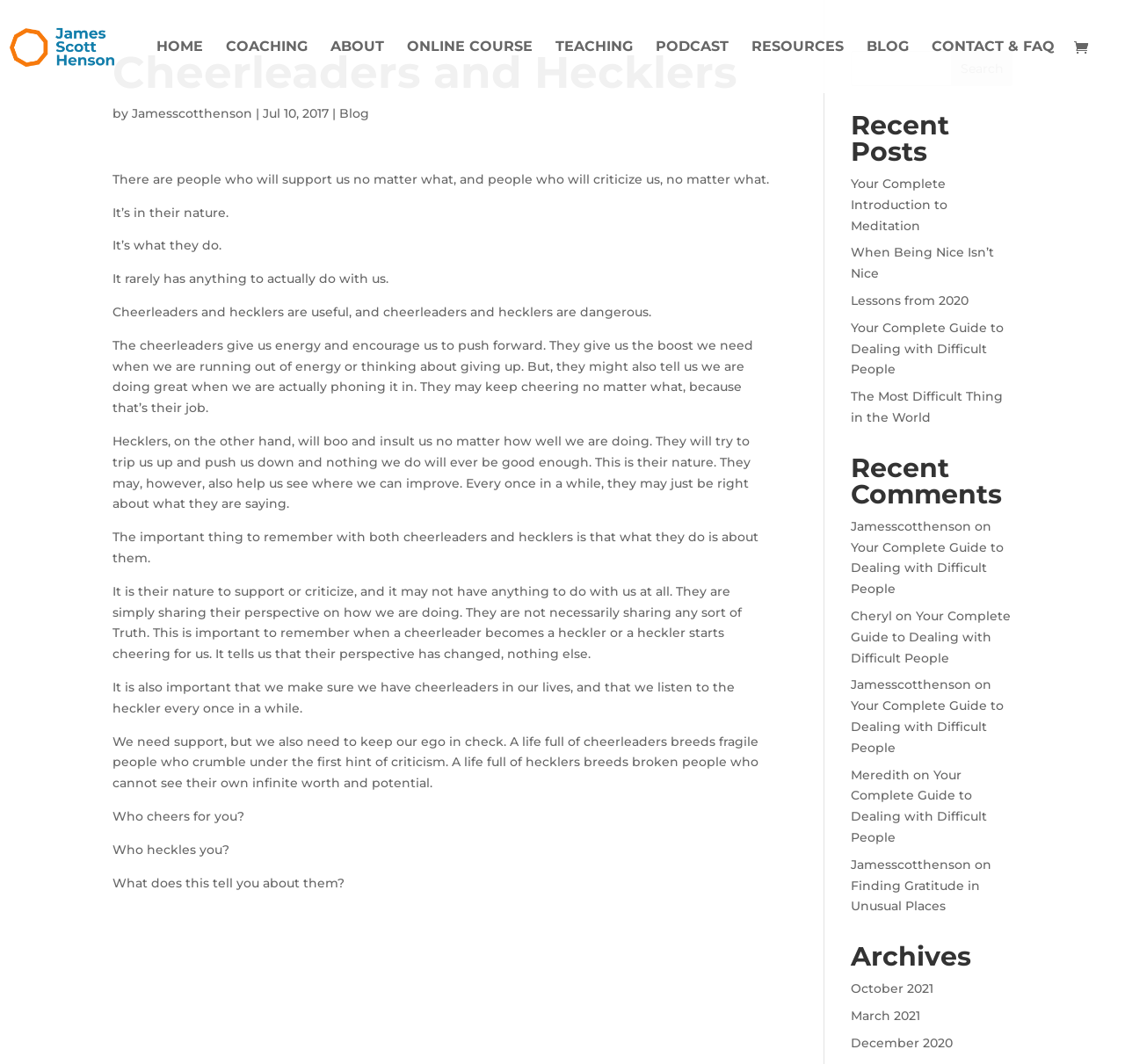How many comments are listed under 'Recent Comments'?
Using the image, provide a concise answer in one word or a short phrase.

5